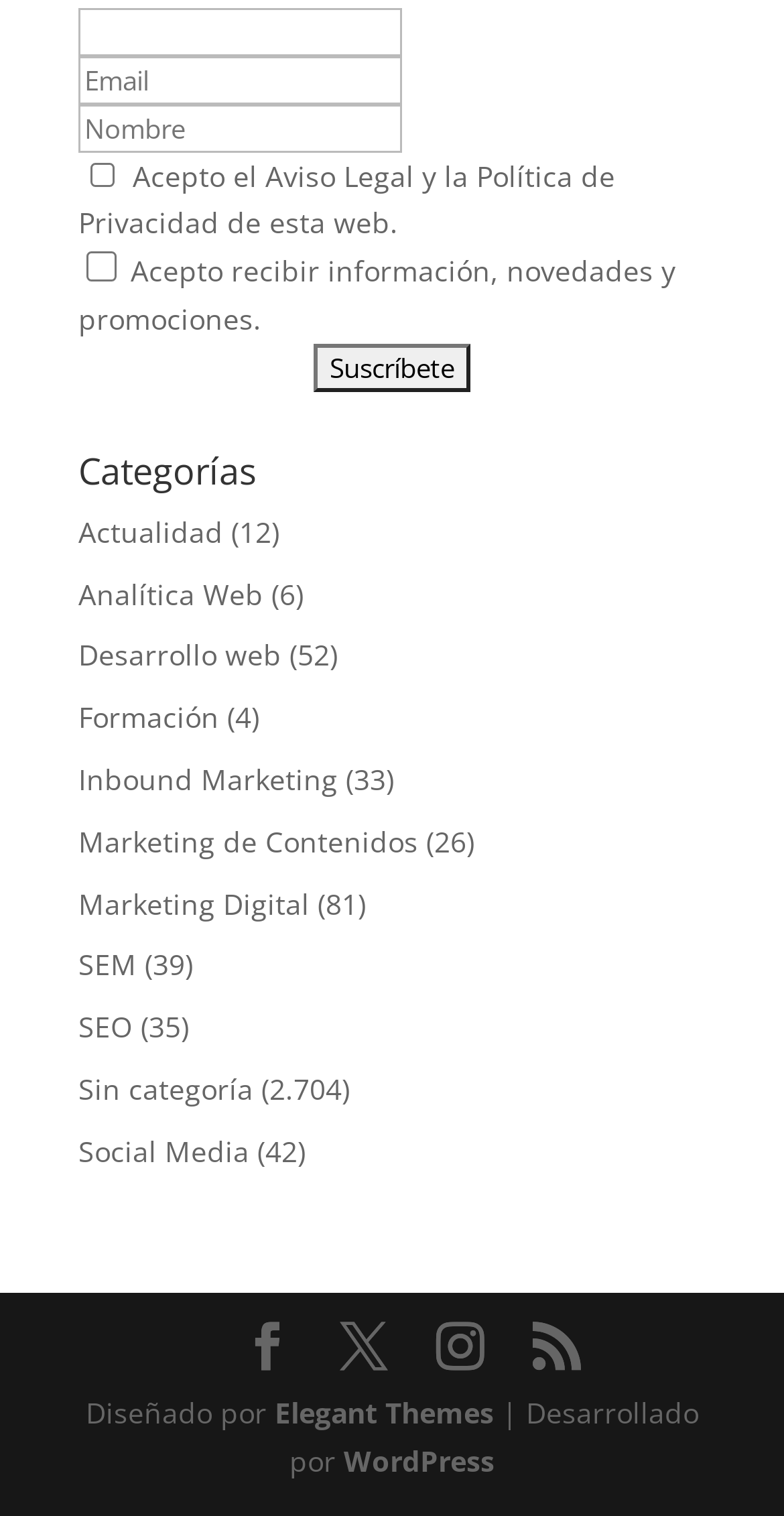Given the element description: "Actualidad", predict the bounding box coordinates of this UI element. The coordinates must be four float numbers between 0 and 1, given as [left, top, right, bottom].

[0.1, 0.338, 0.285, 0.363]